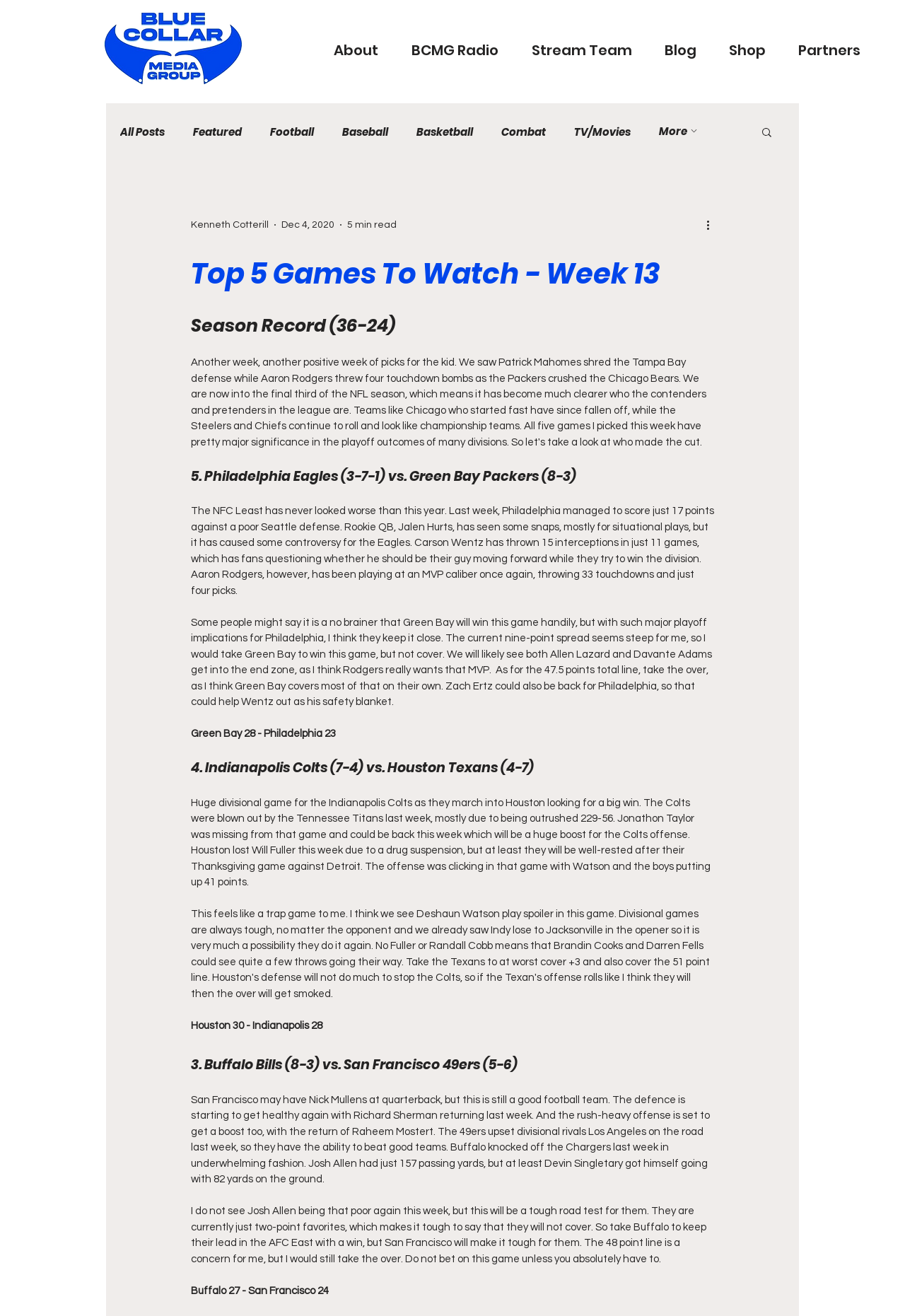Please identify the bounding box coordinates of the element I need to click to follow this instruction: "Click on the 'More' button".

[0.728, 0.094, 0.774, 0.106]